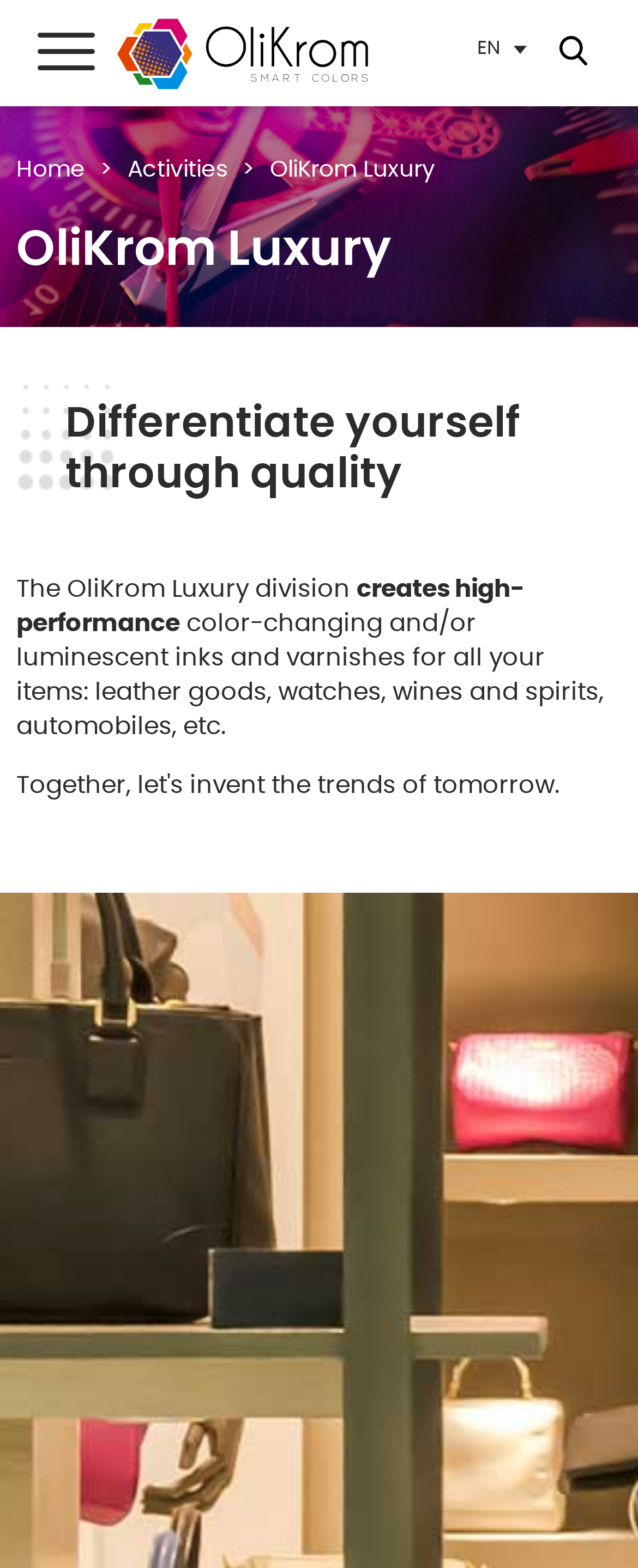Please identify the bounding box coordinates of the element that needs to be clicked to perform the following instruction: "Read the latest news".

[0.487, 0.015, 0.538, 0.059]